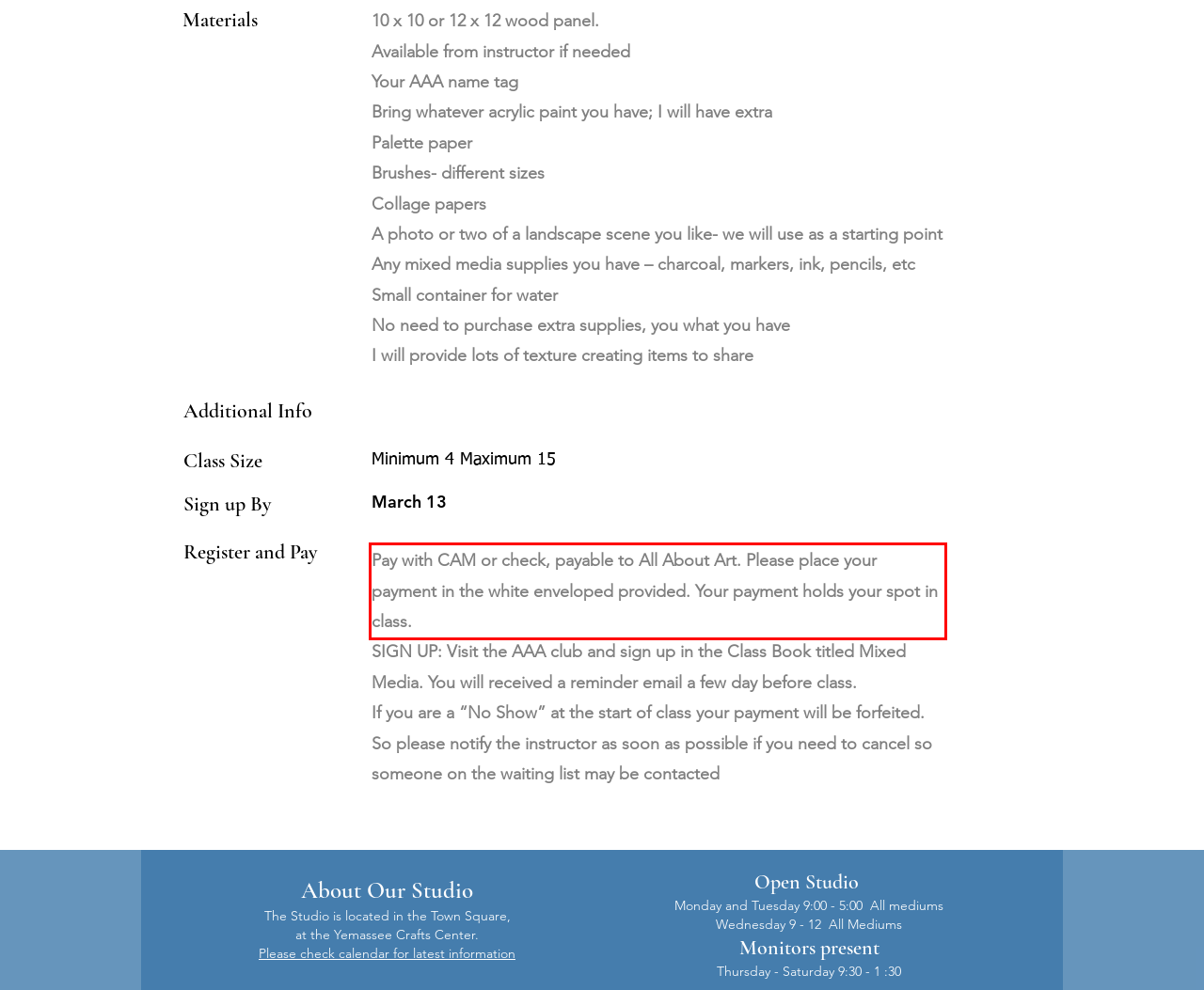You have a screenshot of a webpage with a UI element highlighted by a red bounding box. Use OCR to obtain the text within this highlighted area.

Pay with CAM or check, payable to All About Art. Please place your payment in the white enveloped provided. Your payment holds your spot in class.